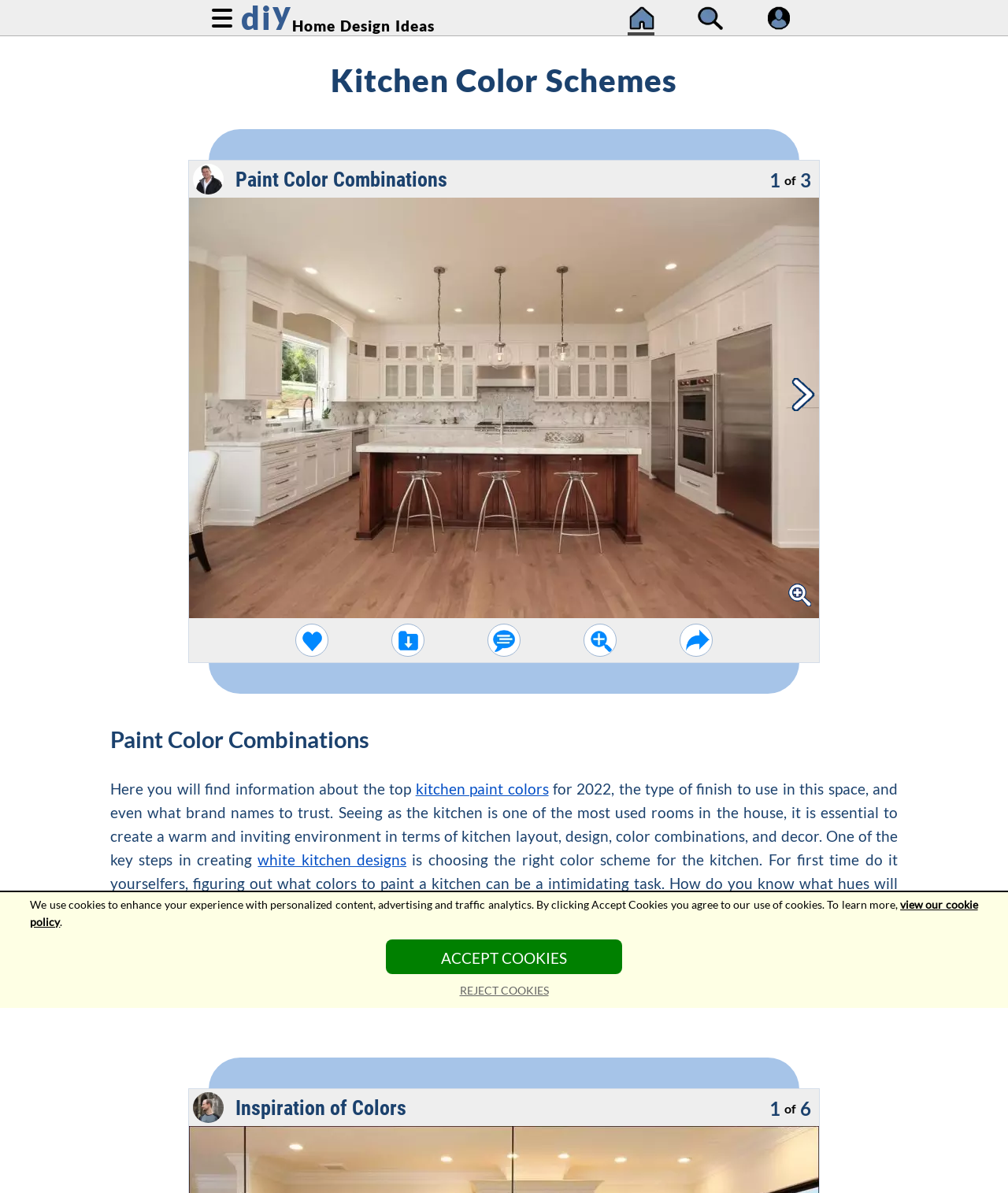Offer a meticulous description of the webpage's structure and content.

The webpage is about kitchen color schemes, featuring a photo gallery with millions of design ideas. At the top, there are three images: "Home Page", "Search", and "My Profile", aligned horizontally. Below them, a heading "Kitchen Color Schemes" spans the entire width of the page.

On the left side, there is an image "Smart Flooring" with a static text "Paint Color Combinations" next to it. Below this image, there is a larger image "Paint Color Combinations" that takes up most of the width of the page.

To the right of the larger image, there are two images: "Previous Picture" and "Next Picture", which are likely navigation buttons for the photo gallery. Above these images, there is a static text "1 of" indicating the current position in the gallery.

The main content of the page starts with a heading "Paint Color Combinations" followed by a paragraph of text that discusses the importance of choosing the right color scheme for a kitchen. The text includes links to "kitchen paint colors" and "white kitchen designs". The paragraph is followed by another block of text that explains how the website's experts provide guidance on choosing kitchen colors through articles and photo galleries.

At the bottom of the page, there is an image "Distinctive Design" with a static text "Inspiration of Colors" next to it. Below this image, there is a static text "6" which might indicate the current page number in the gallery.

Finally, at the very bottom of the page, there is a notice about cookies, which includes a static text and a link to "view our cookie policy". The notice also includes two buttons: "ACCEPT COOKIES" and "REJECT COOKIES".